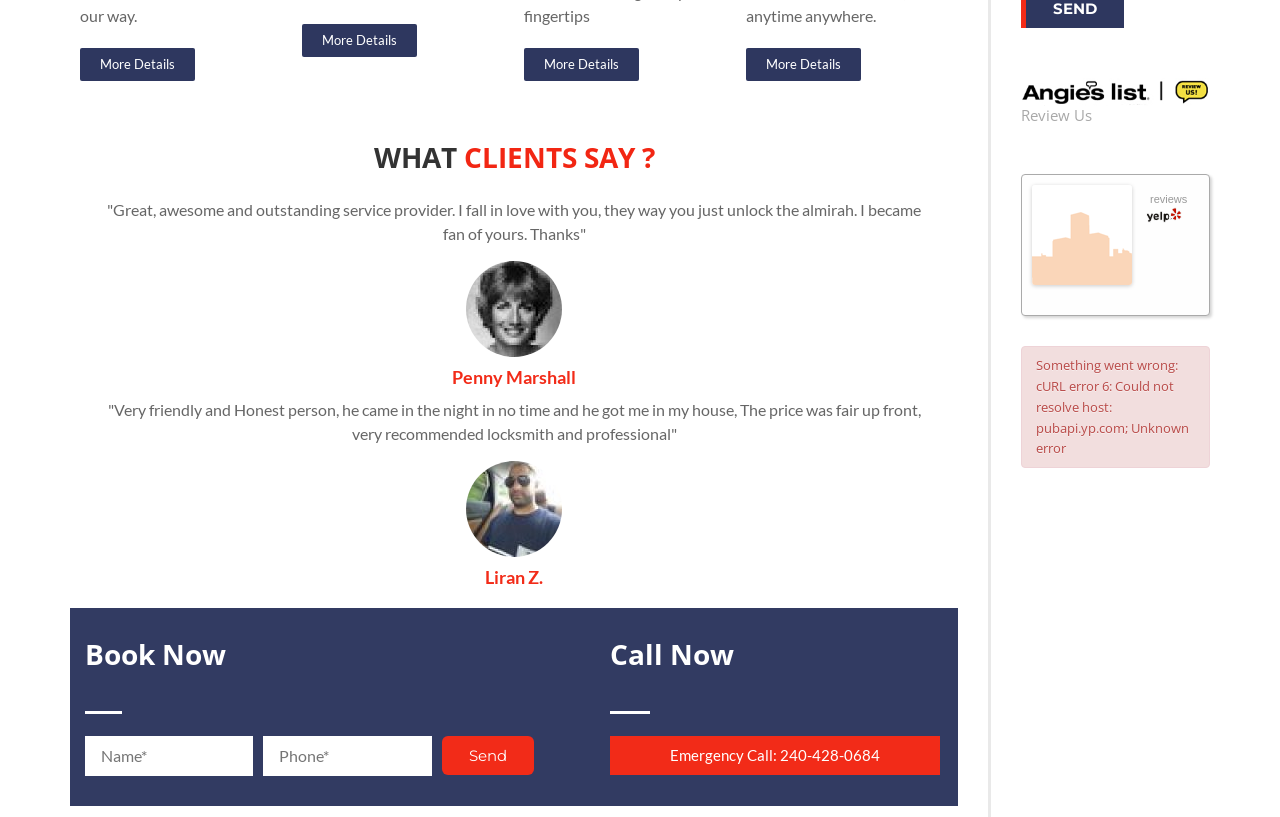Specify the bounding box coordinates (top-left x, top-left y, bottom-right x, bottom-right y) of the UI element in the screenshot that matches this description: Just Kidding

None